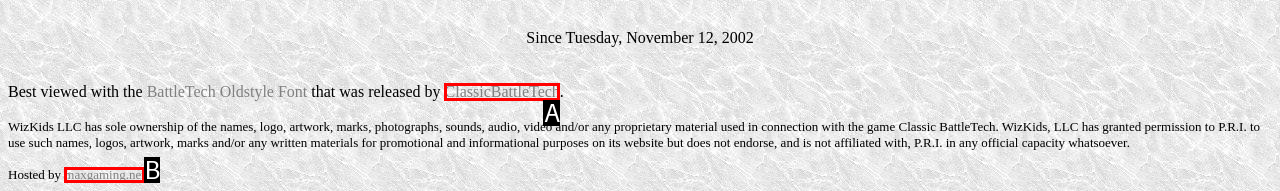Find the UI element described as: ClassicBattleTech
Reply with the letter of the appropriate option.

A